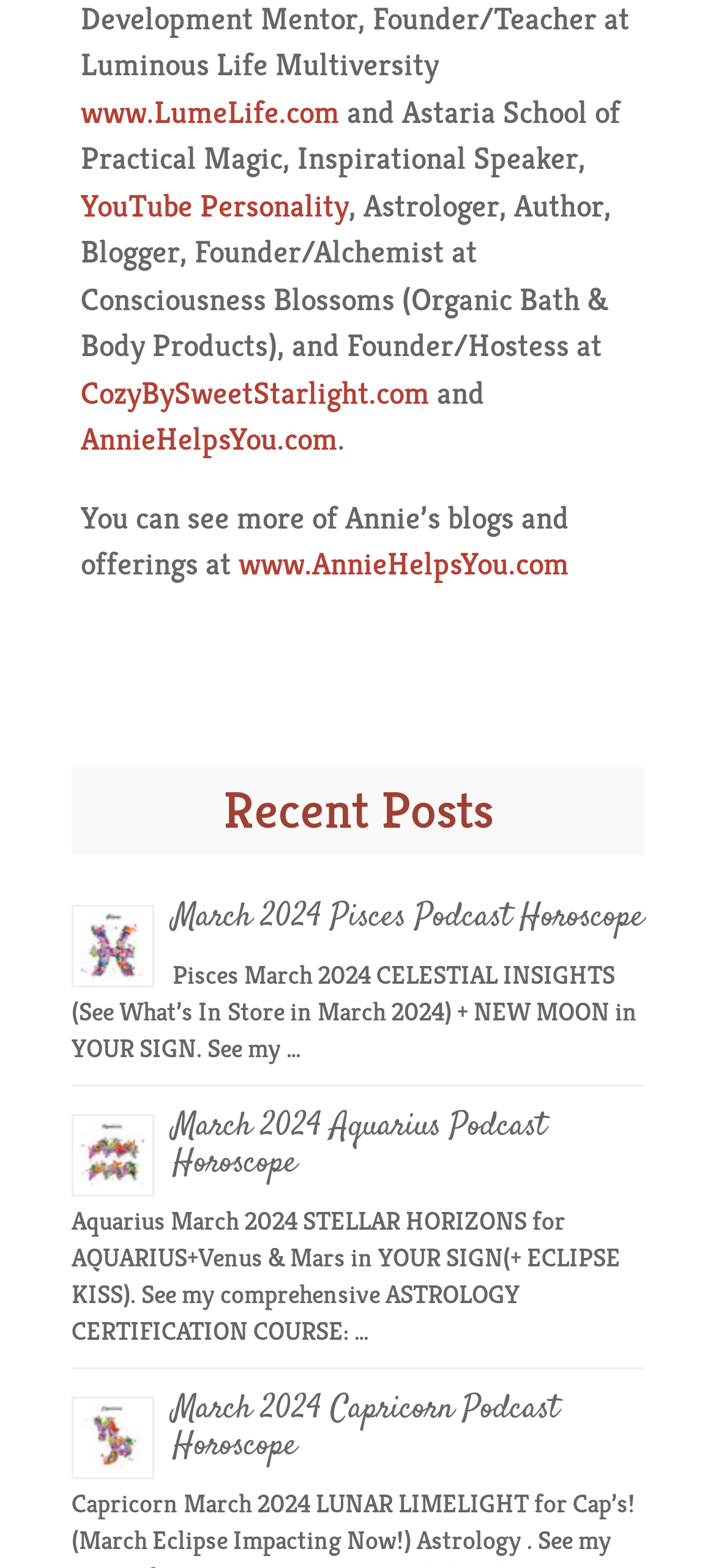Can you find the bounding box coordinates for the UI element given this description: "YouTube Personality"? Provide the coordinates as four float numbers between 0 and 1: [left, top, right, bottom].

[0.113, 0.118, 0.487, 0.144]